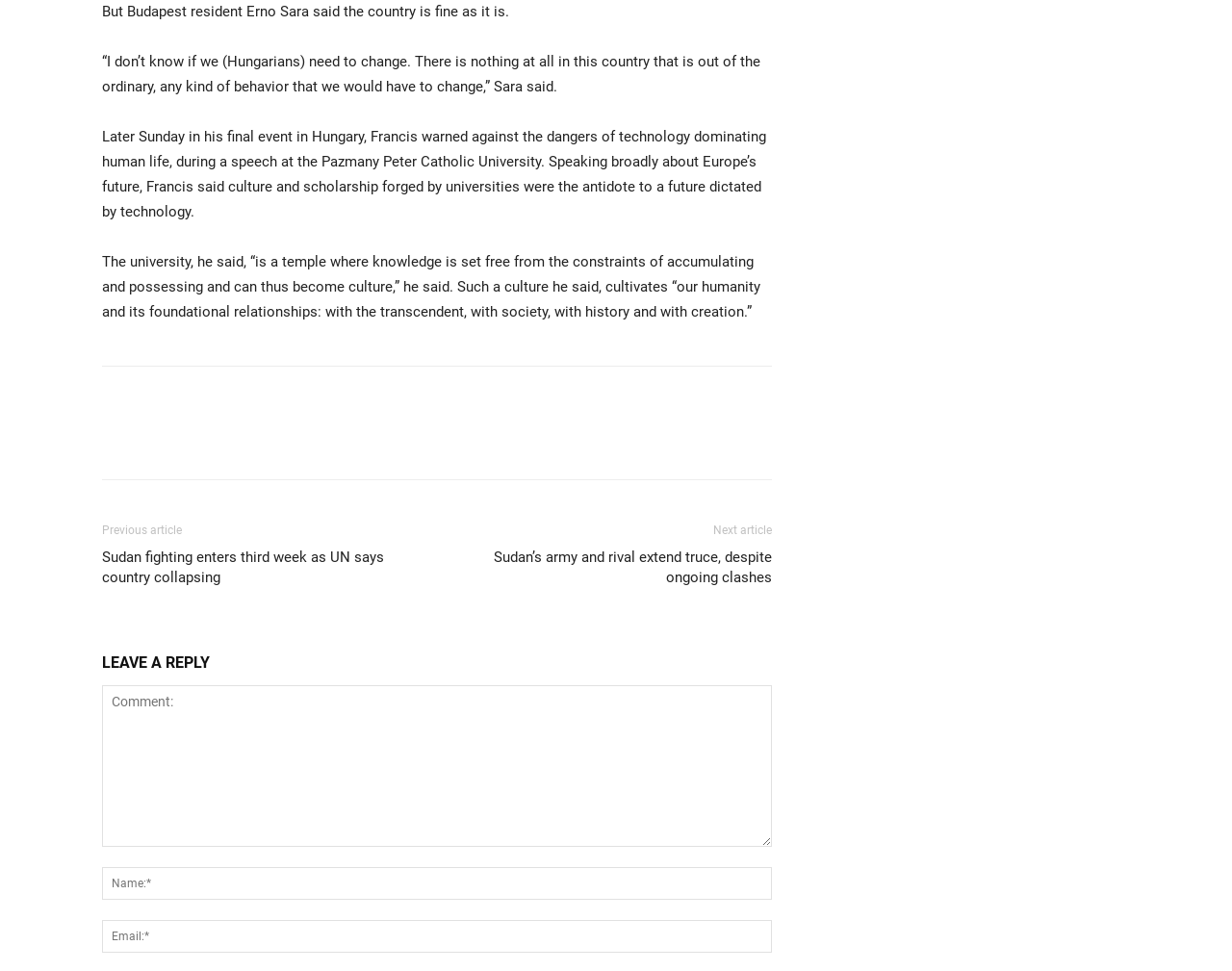Could you highlight the region that needs to be clicked to execute the instruction: "Leave a reply"?

[0.083, 0.668, 0.627, 0.698]